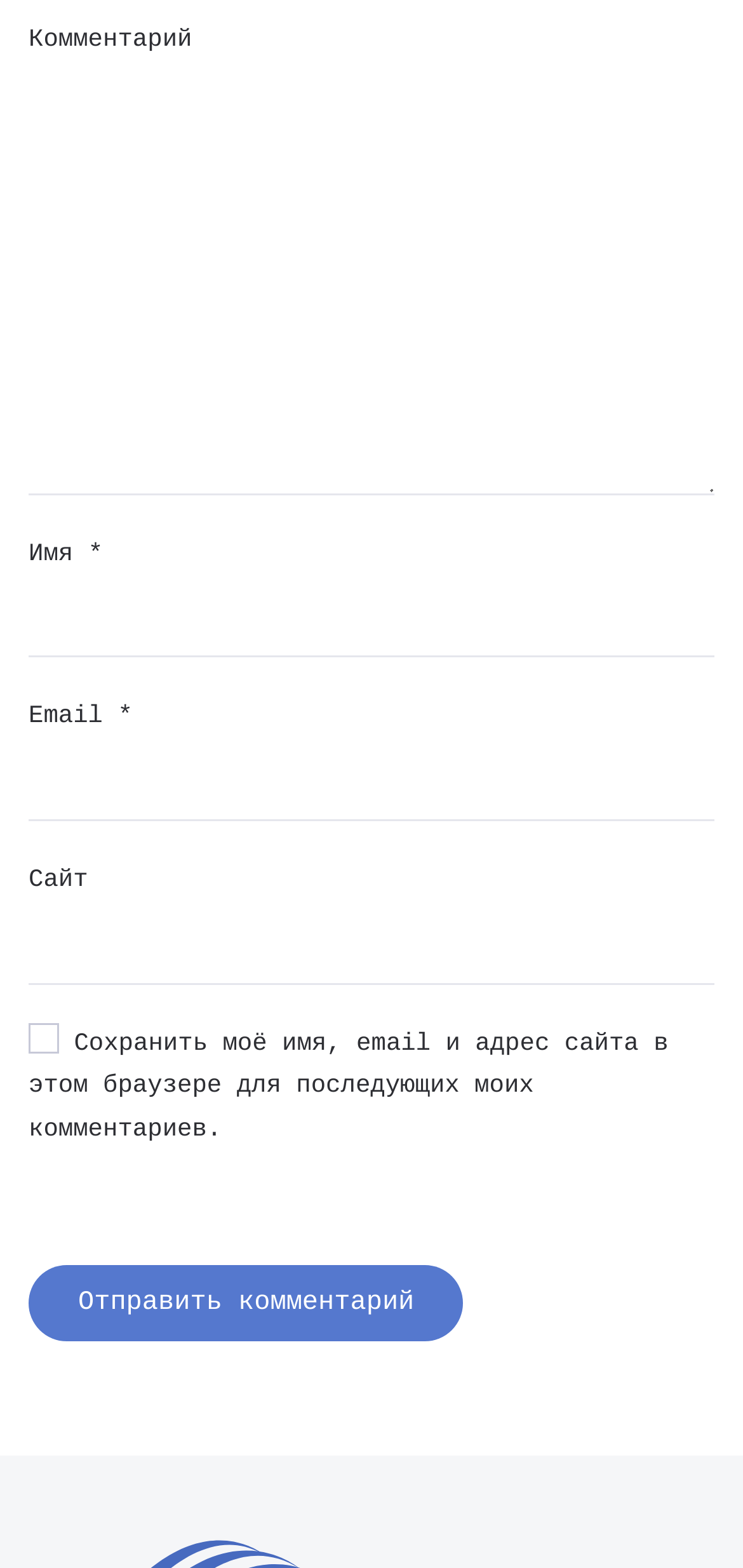What is the first required field?
Kindly offer a comprehensive and detailed response to the question.

The first required field is 'Комментарий' because it is the first textbox with the 'required: True' attribute.